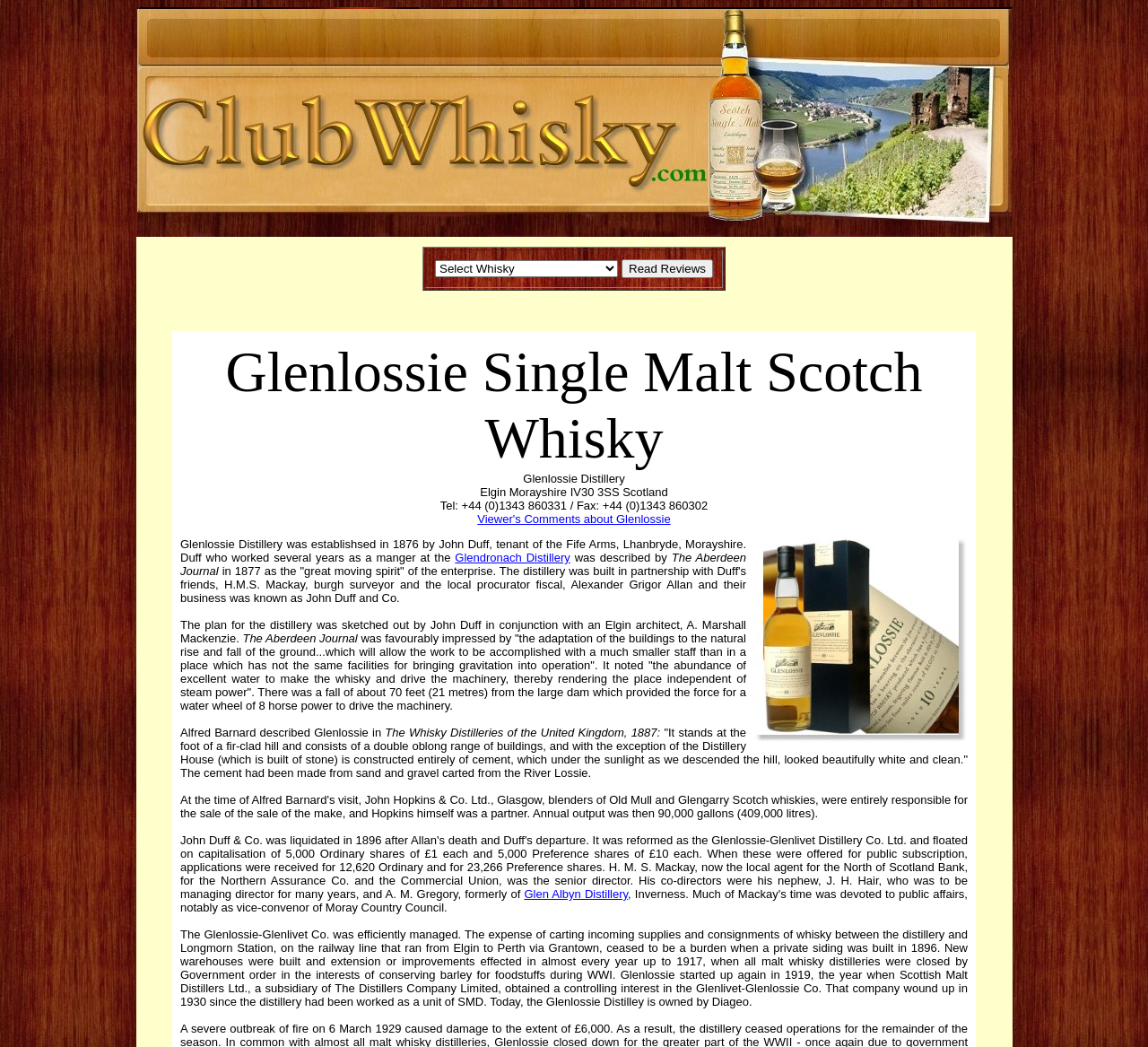When was a private siding built?
We need a detailed and meticulous answer to the question.

The text states, 'The expense of carting incoming supplies and consignments of whisky between the distillery and Longmorn Station, on the railway line that ran from Elgin to Perth via Grantown, ceased to be a burden when a private siding was built in 1896.' This information is found in the static text element with bounding box coordinates [0.157, 0.886, 0.843, 0.963].